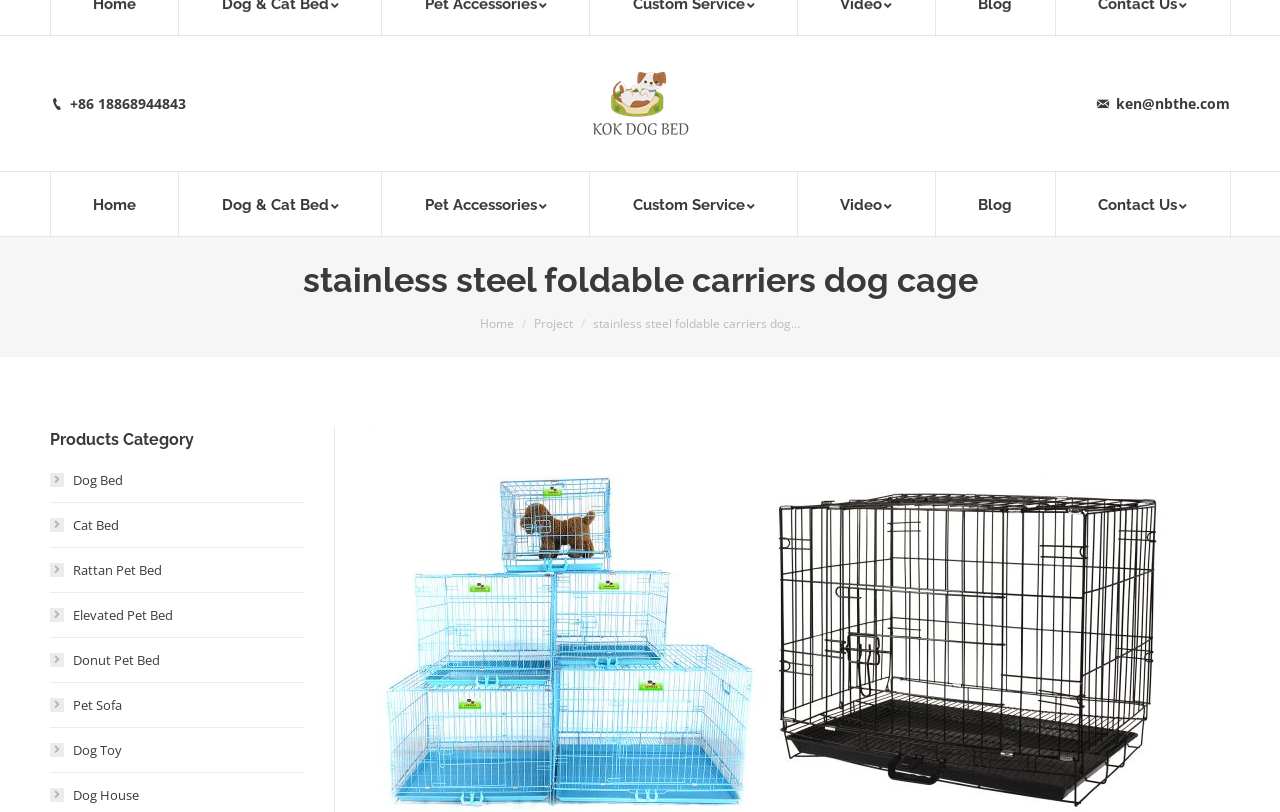Identify the bounding box coordinates of the HTML element based on this description: "Search... »".

None